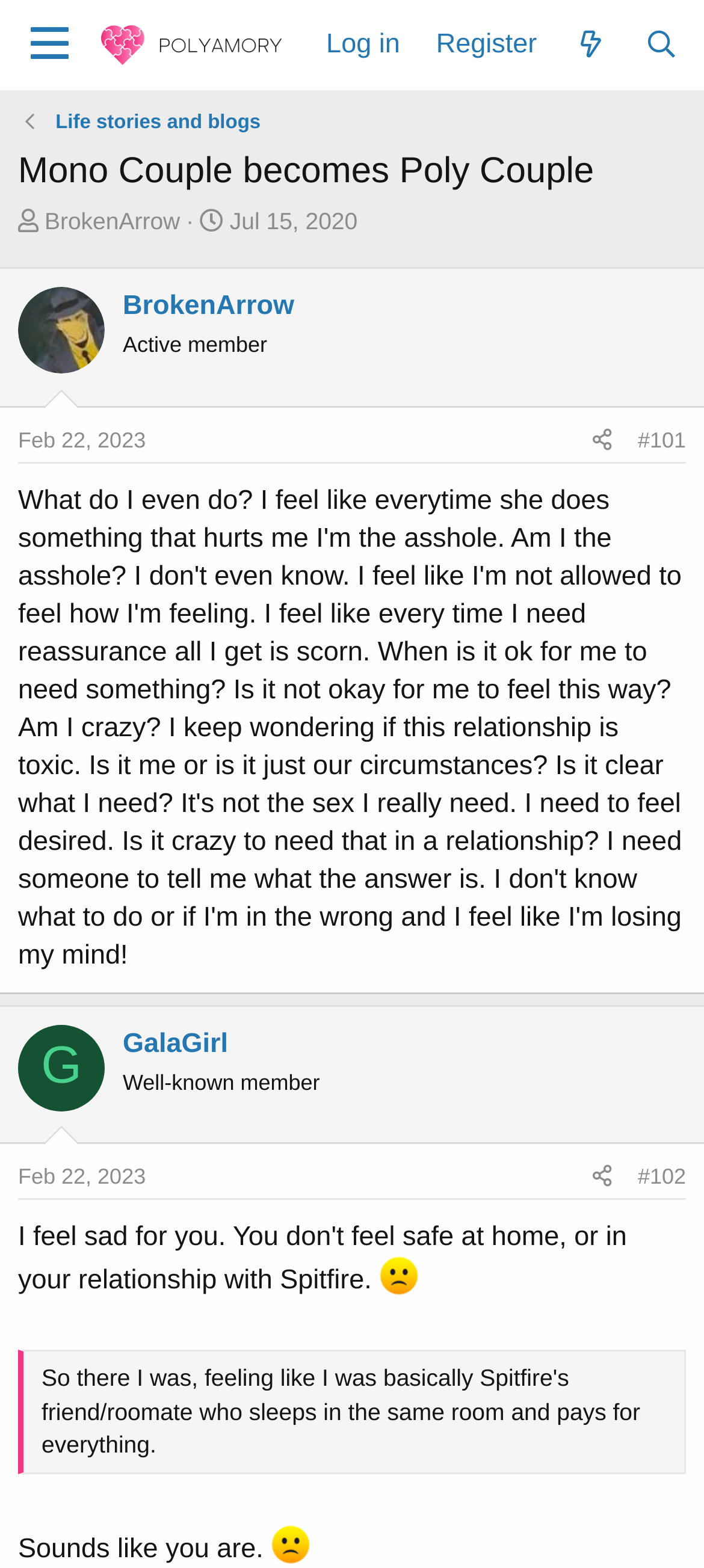Please determine the bounding box coordinates of the area that needs to be clicked to complete this task: 'Search for something'. The coordinates must be four float numbers between 0 and 1, formatted as [left, top, right, bottom].

[0.889, 0.007, 0.99, 0.05]